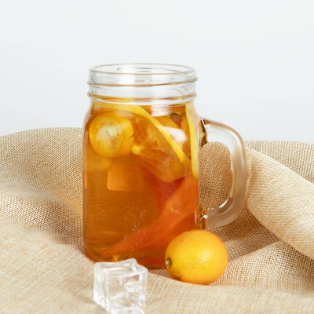Generate an elaborate caption for the given image.

This image showcases a refreshing beverage served in a stylish glass mason jar, complete with a sturdy handle. The jar is filled with a bright golden drink, adorned with slices of lemon and perhaps other fruits, creating a vibrant and inviting appearance. Nearby, a small ice cube rests on a light, textured fabric, complementing the casual and refreshing scene. A bright orange fruit, possibly a kumquat, adds a pop of color, enhancing the overall aesthetic. This presentation captures the essence of enjoying cool drinks, making it perfect for warm days or summer gatherings. Ideal for everything from juices to iced teas, this mason jar is not only practical but also stylish, embodying a blend of functionality and elegance in glassware.